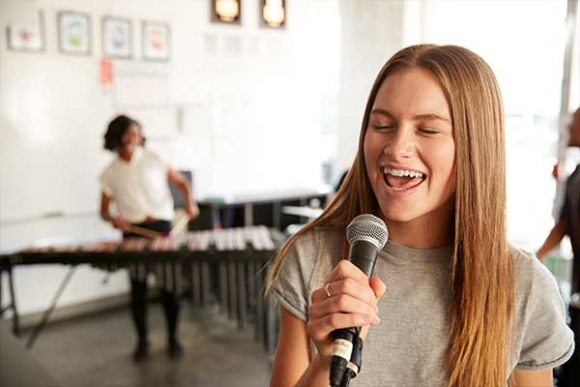Offer an in-depth caption that covers the entire scene depicted in the image.

The image showcases a young woman joyfully singing into a microphone, embodying the essence of musical expression in a lively environment. She has long hair and is clad in a casual gray shirt, eyes closed in a moment of immersion in the music. In the background, another individual is seen engaged in playing a xylophone, contributing to the dynamic atmosphere of this music lesson setting. This captures the spirit of private voice lessons offered in Las Vegas, NV, where personal interaction with instructors enhances musical skills, making it ideal for students of all levels looking to improve their vocal techniques. The scene highlights the personalized and encouraging nature of these lessons, focused on helping individuals refine their abilities in a supportive and creative space.